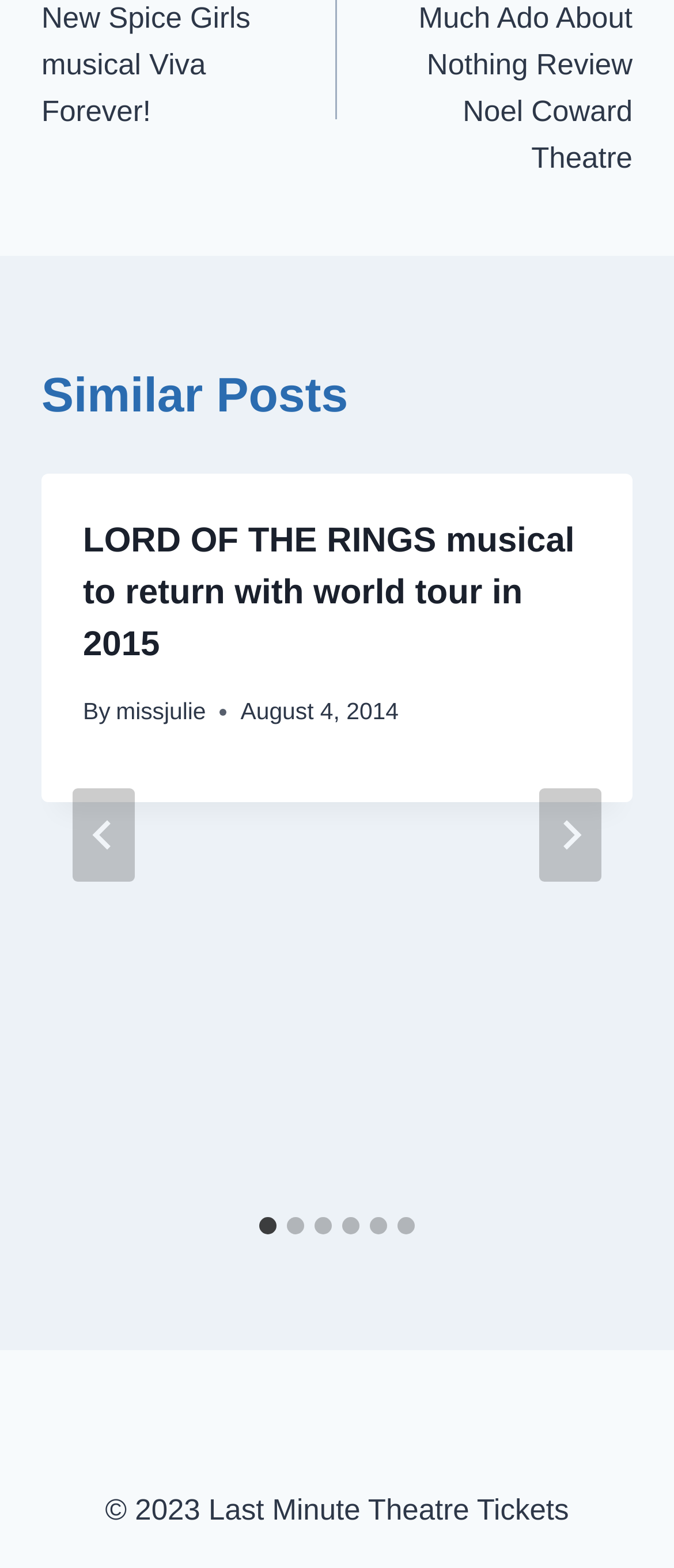Identify the bounding box coordinates for the region of the element that should be clicked to carry out the instruction: "Select slide 2". The bounding box coordinates should be four float numbers between 0 and 1, i.e., [left, top, right, bottom].

[0.426, 0.776, 0.451, 0.787]